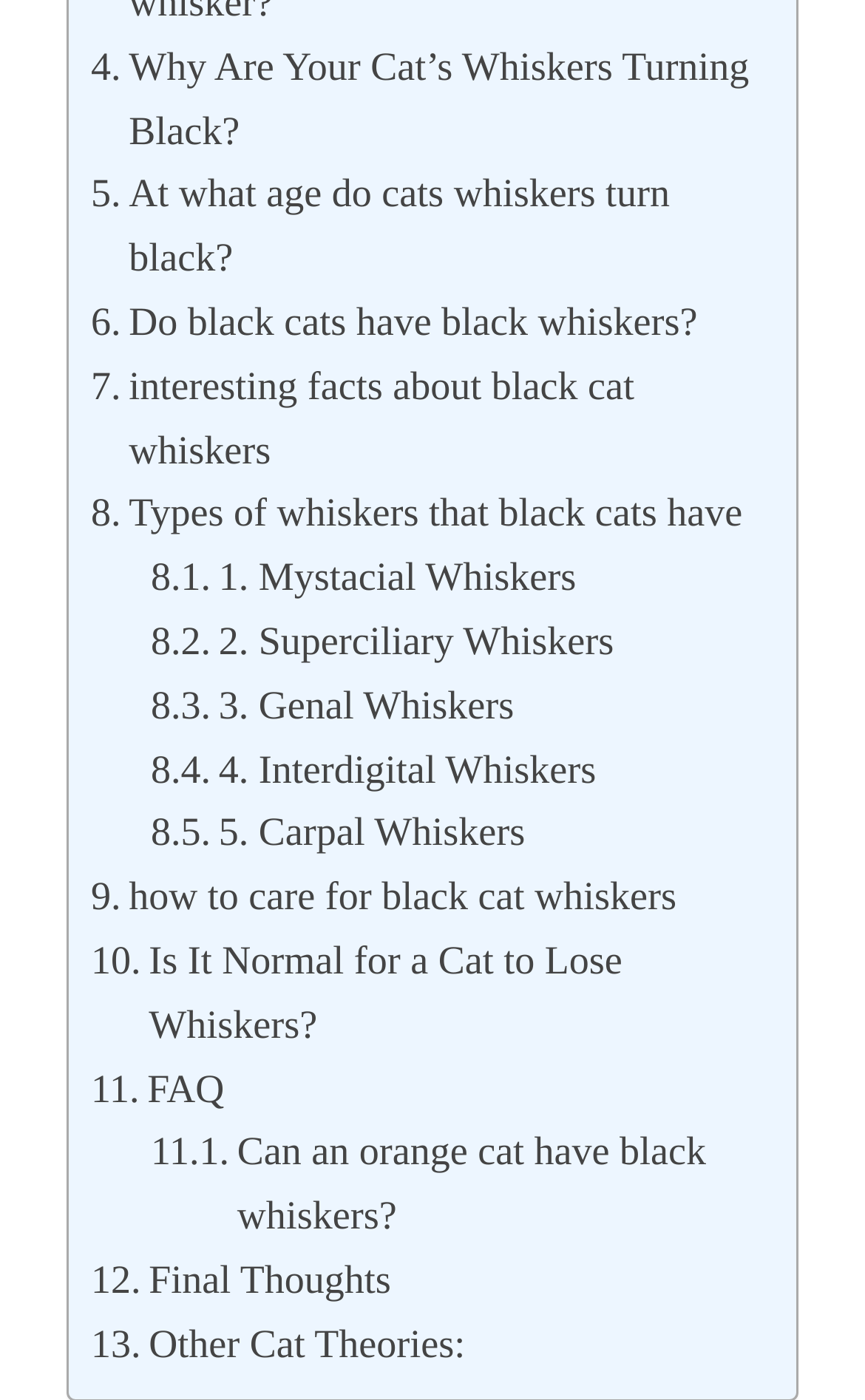Specify the bounding box coordinates of the element's region that should be clicked to achieve the following instruction: "Read about 'Types of whiskers that black cats have'". The bounding box coordinates consist of four float numbers between 0 and 1, in the format [left, top, right, bottom].

[0.105, 0.344, 0.858, 0.39]